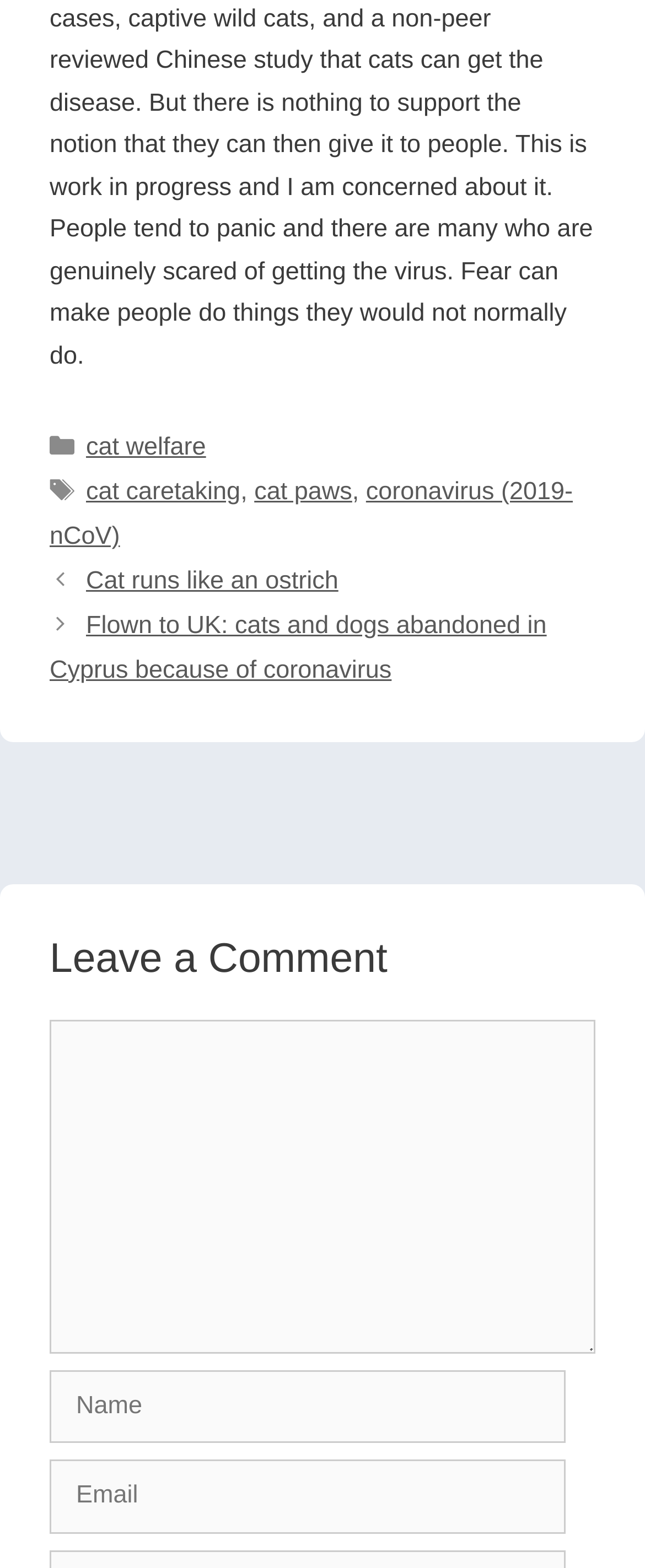Determine the coordinates of the bounding box for the clickable area needed to execute this instruction: "Click on the 'Cat runs like an ostrich' link".

[0.133, 0.361, 0.525, 0.379]